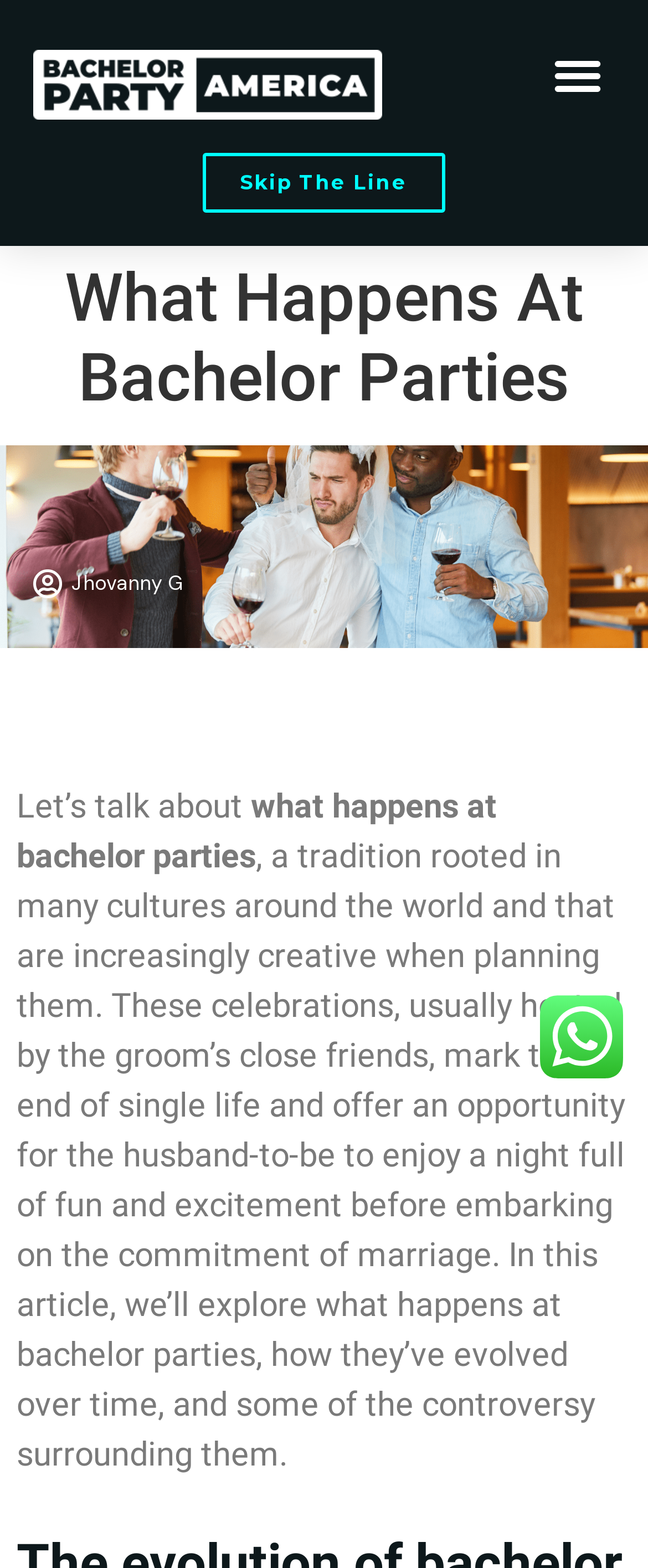Extract the bounding box coordinates of the UI element described by: "Skip The Line". The coordinates should include four float numbers ranging from 0 to 1, e.g., [left, top, right, bottom].

[0.314, 0.098, 0.686, 0.136]